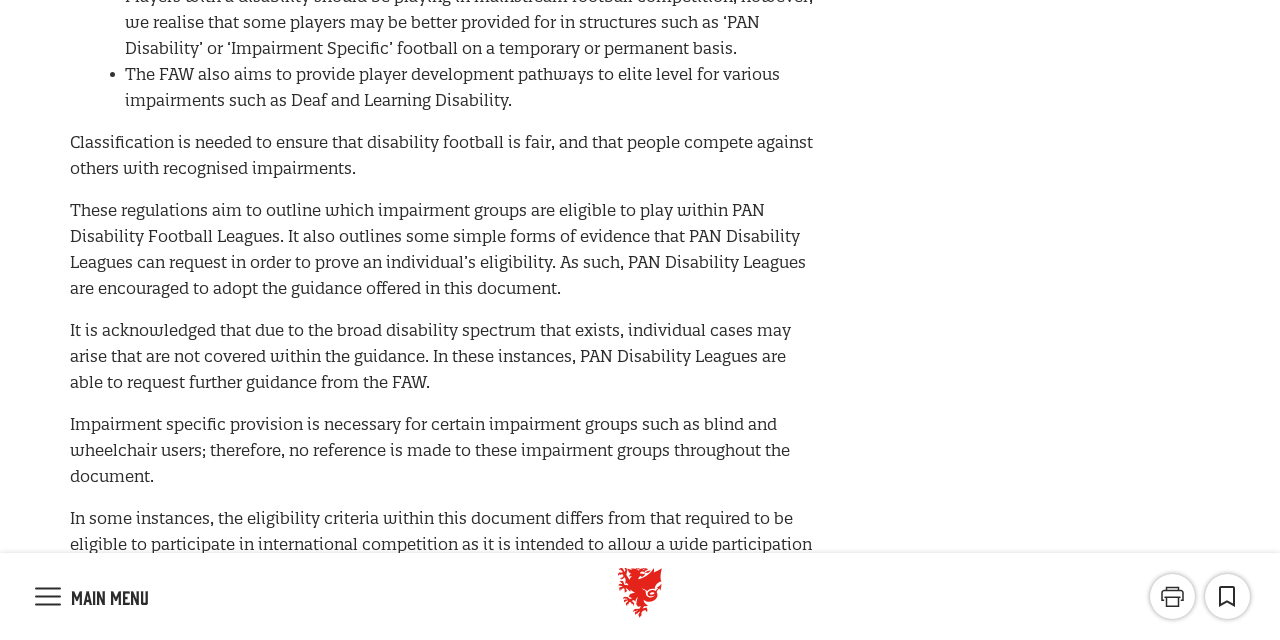Provide the bounding box coordinates for the UI element that is described by this text: "Main Menu". The coordinates should be in the form of four float numbers between 0 and 1: [left, top, right, bottom].

[0.023, 0.907, 0.326, 0.957]